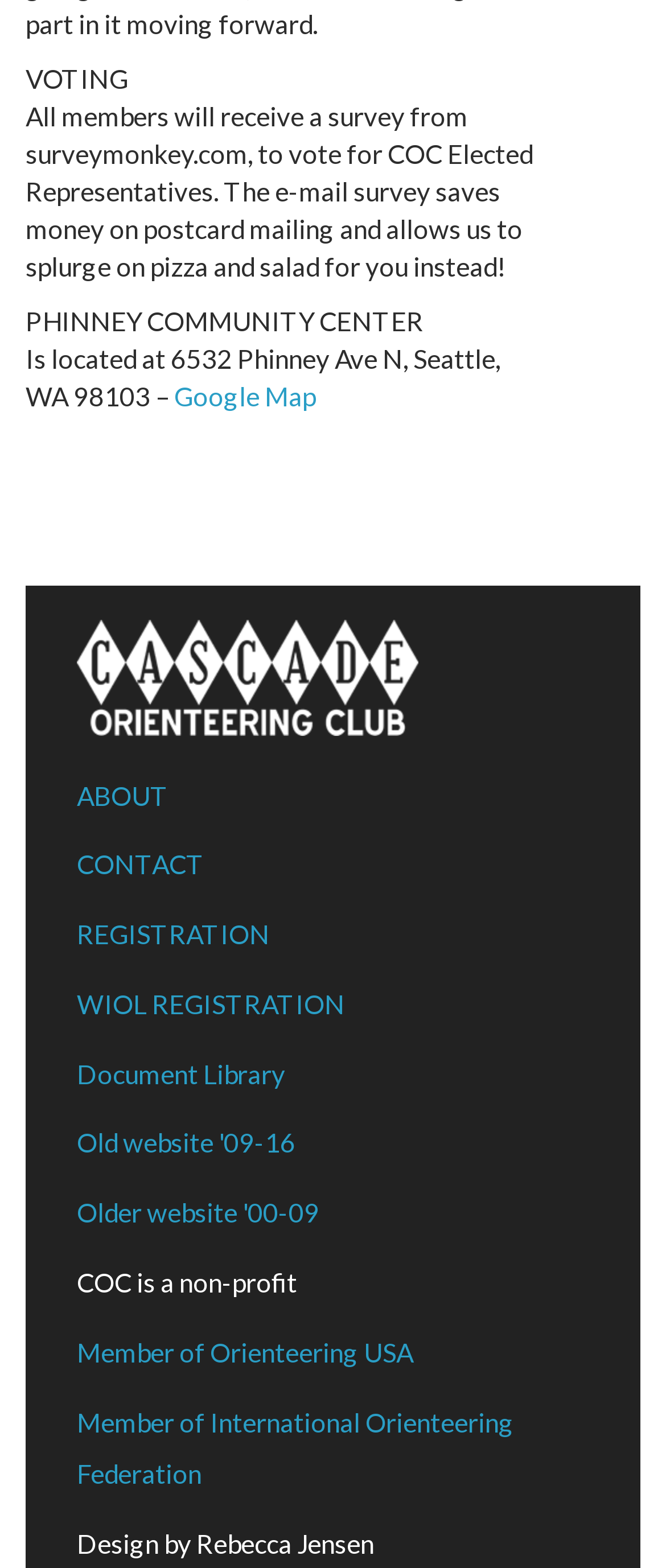Could you determine the bounding box coordinates of the clickable element to complete the instruction: "Go to ABOUT page"? Provide the coordinates as four float numbers between 0 and 1, i.e., [left, top, right, bottom].

[0.115, 0.497, 0.254, 0.517]